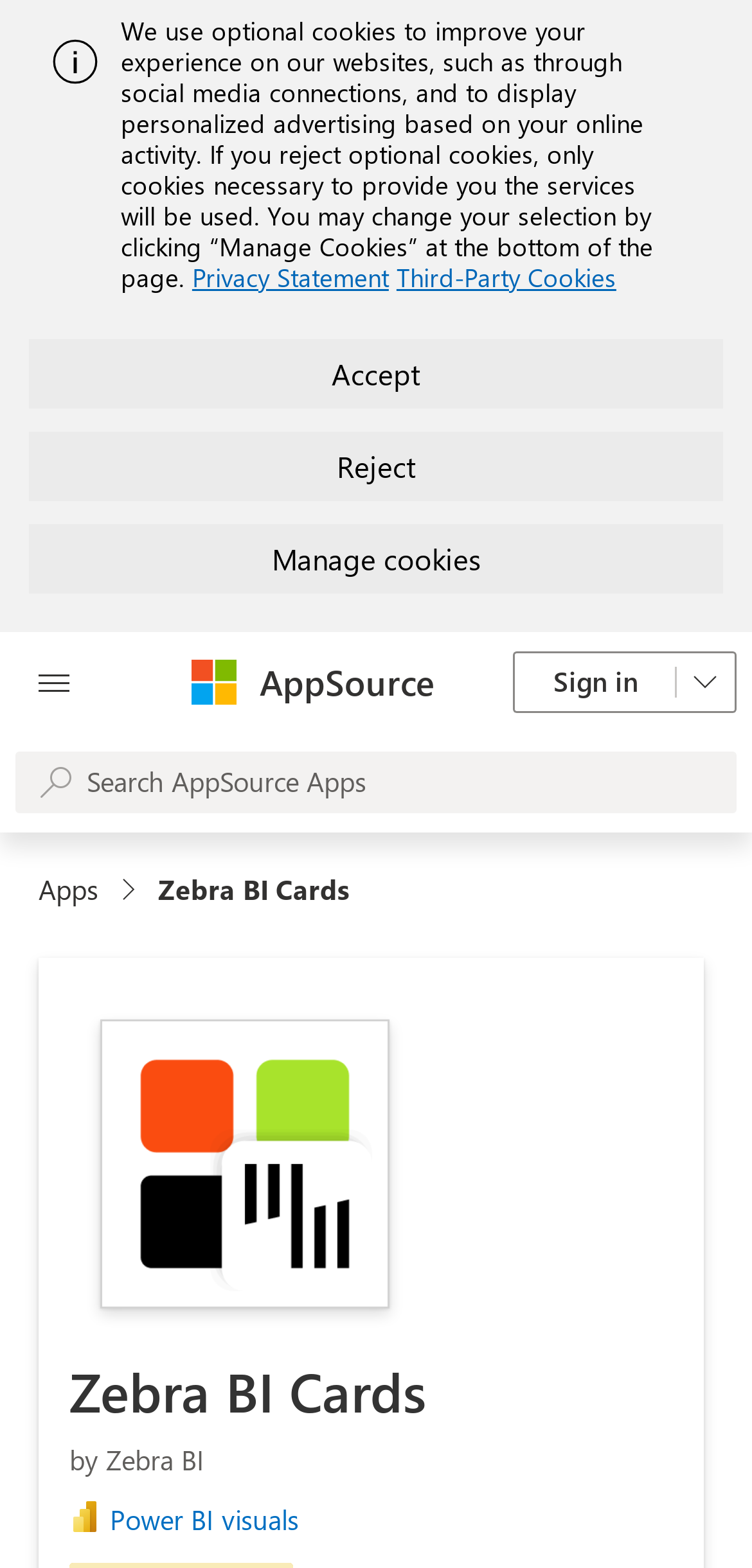Provide a brief response using a word or short phrase to this question:
How many buttons are there in the top section?

3